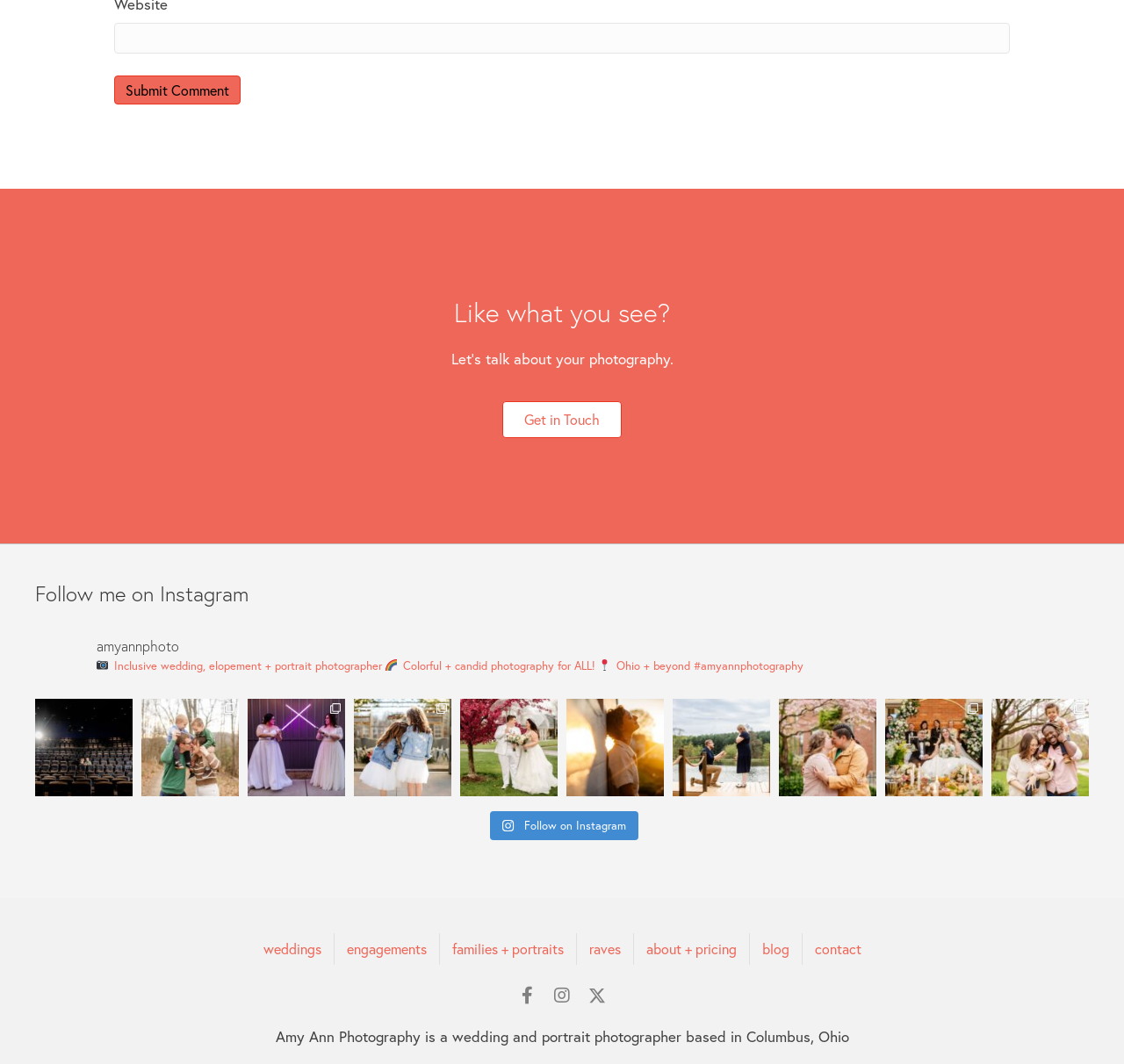Provide the bounding box coordinates in the format (top-left x, top-left y, bottom-right x, bottom-right y). All values are floating point numbers between 0 and 1. Determine the bounding box coordinate of the UI element described as: aria-label="Instagram" title="Instagram"

[0.488, 0.924, 0.512, 0.948]